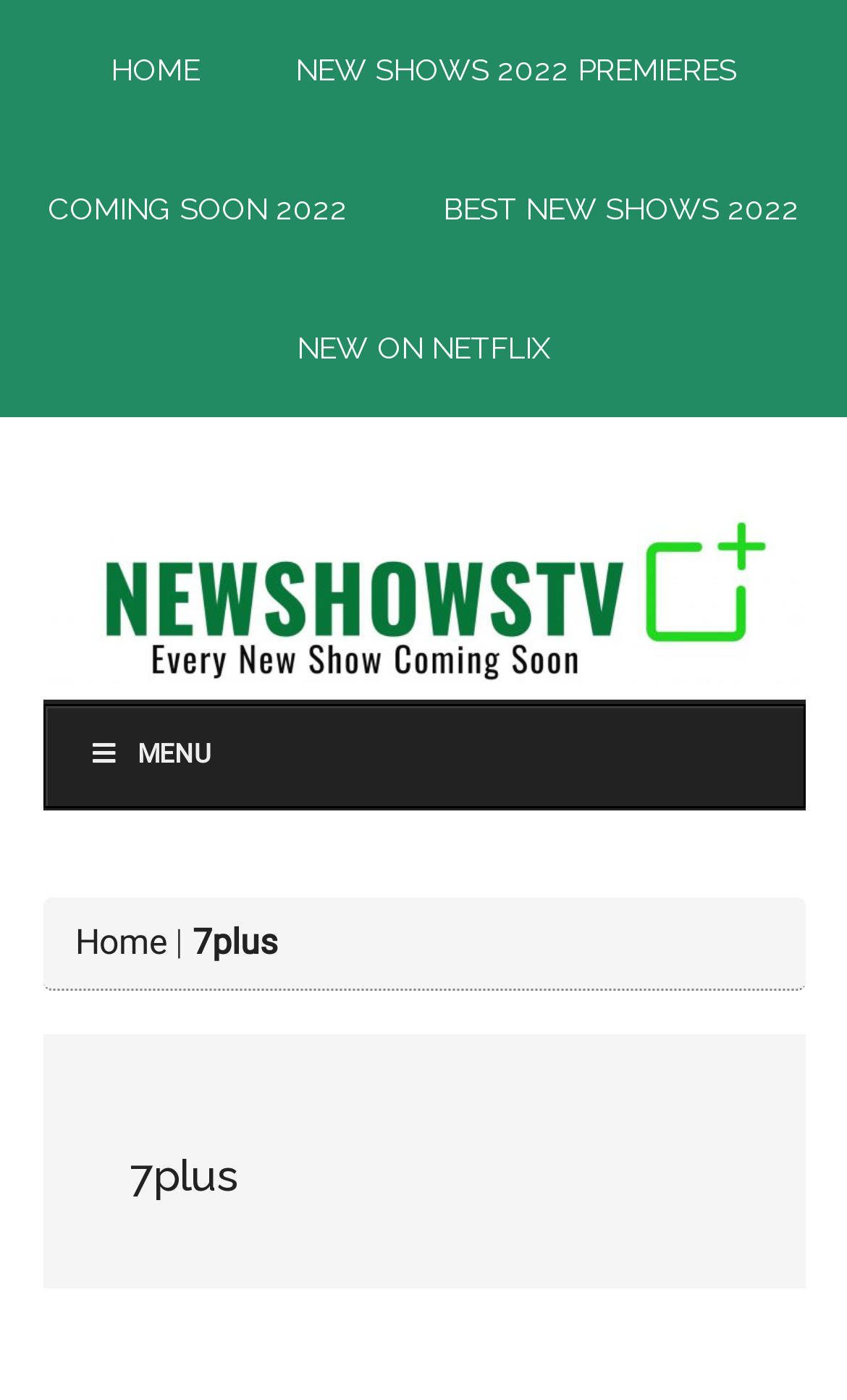For the given element description New Shows 2022 Premieres, determine the bounding box coordinates of the UI element. The coordinates should follow the format (top-left x, top-left y, bottom-right x, bottom-right y) and be within the range of 0 to 1.

[0.297, 0.0, 0.921, 0.099]